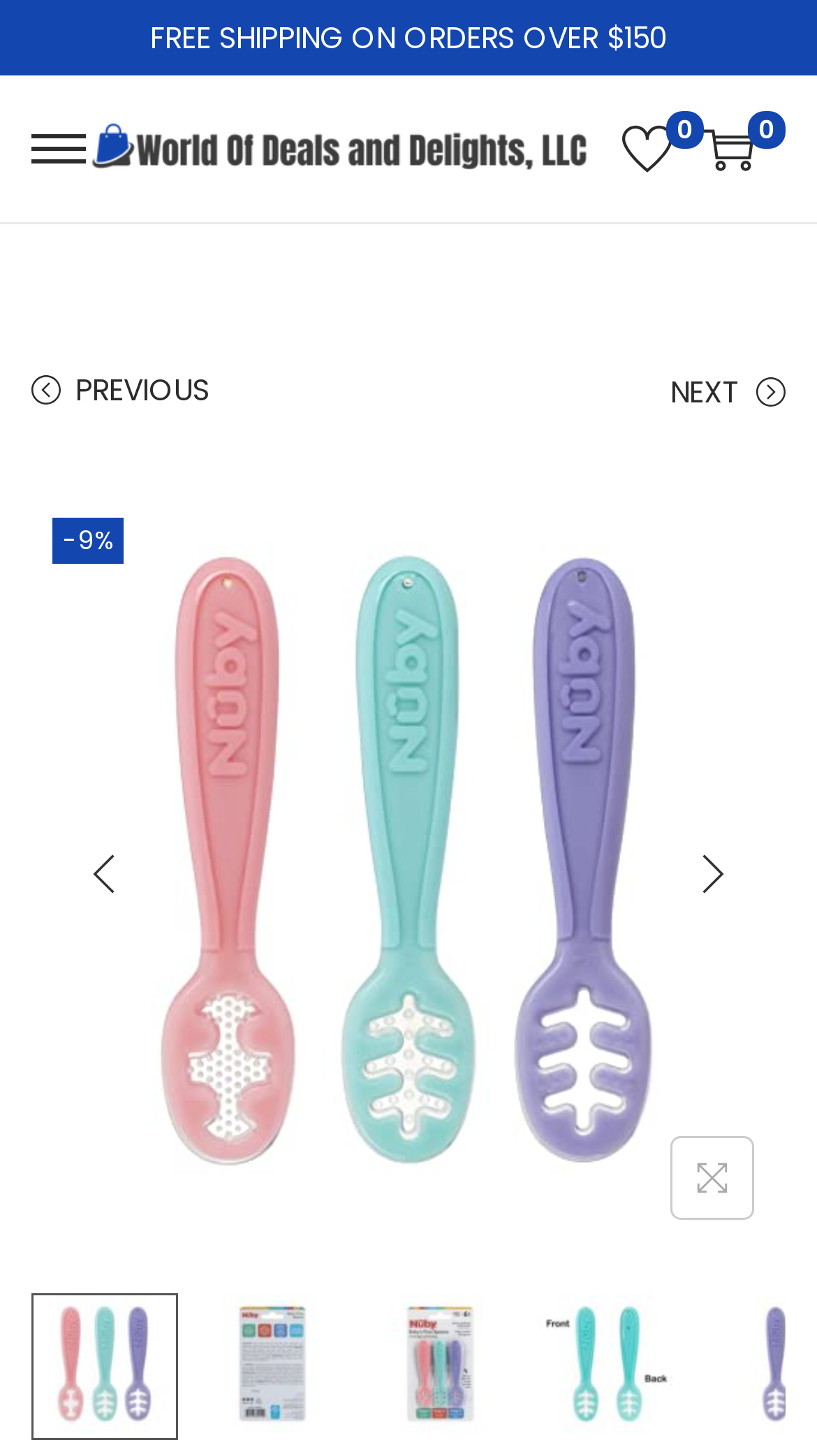Could you locate the bounding box coordinates for the section that should be clicked to accomplish this task: "View product images".

[0.038, 0.888, 0.962, 0.989]